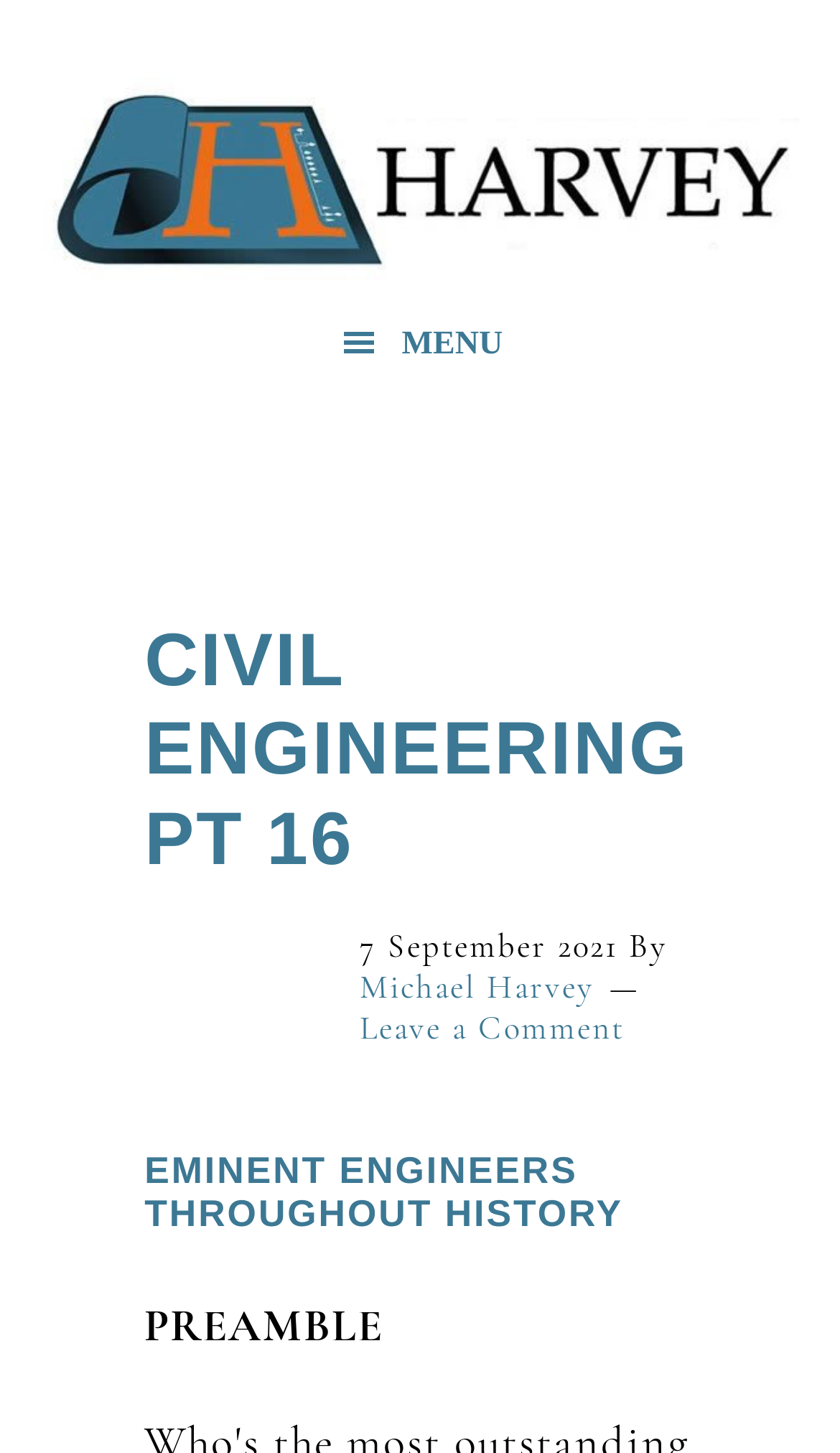Please provide the bounding box coordinates in the format (top-left x, top-left y, bottom-right x, bottom-right y). Remember, all values are floating point numbers between 0 and 1. What is the bounding box coordinate of the region described as: Harvey Planning Consultancy

[0.05, 0.049, 0.95, 0.198]